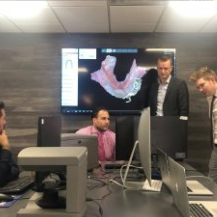What is the name of the developer of 3D scanning and CAD/CAM software solutions?
Using the image as a reference, deliver a detailed and thorough answer to the question.

The meeting is a part of the ongoing efforts by The Denture Center as a beta tester for 3Shape, a developer known for its cutting-edge 3D scanning and CAD/CAM software solutions in both dental and audio industries.